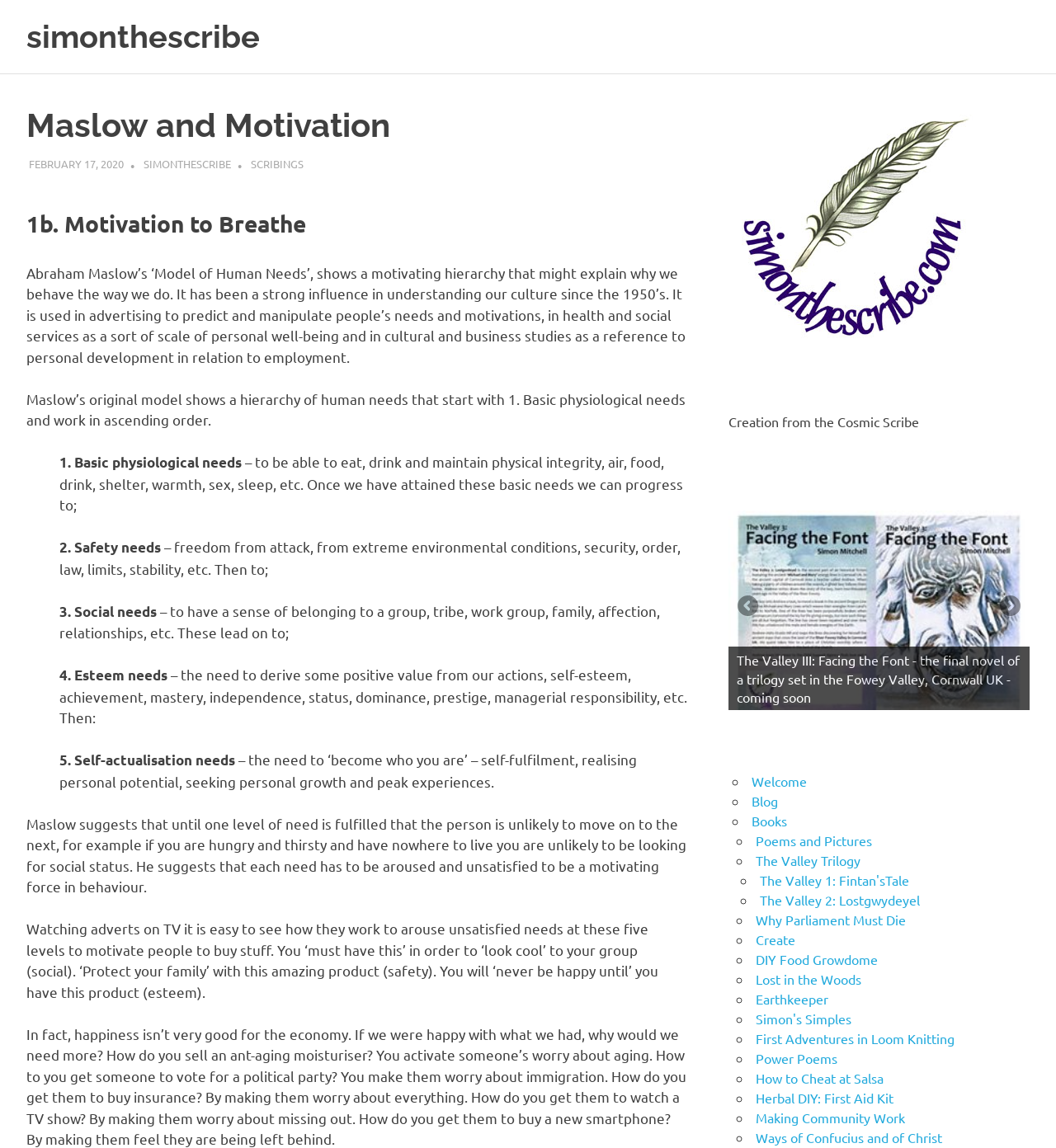Describe all the significant parts and information present on the webpage.

This webpage is about Abraham Maslow's 'Model of Human Needs', which explains human behavior and motivation. At the top, there is a logo for "simonthescribe" and a heading "Maslow and Motivation" with a link to the date "FEBRUARY 17, 2020" and another link to "SIMONTHESCRIBE". Below this, there is a brief introduction to Maslow's model, which is a hierarchy of human needs that start with basic physiological needs and work up to self-actualization needs.

The main content of the page is divided into sections, each describing a level of need, including basic physiological needs, safety needs, social needs, esteem needs, and self-actualization needs. Each section has a heading and a brief description of the needs at that level.

On the right side of the page, there is a slideshow with links to various books and articles, including "The Valley 1. Fintan's Tale", "Simon's Simples: Wild Food Medicine in Your Kitchen", and "Why Parliament Must Die: The End of Representative Democracy". Below the slideshow, there are links to different sections of the website, including "Welcome", "Blog", "Books", "Poems and Pictures", and "The Valley Trilogy".

At the bottom of the page, there is a list of links to various articles and books, including "Create: a user's guide to Creative Thinking", "Lost in the Woods: The First Adventure of Arthur", and "Herbal DIY: First Aid Kit Instructions".